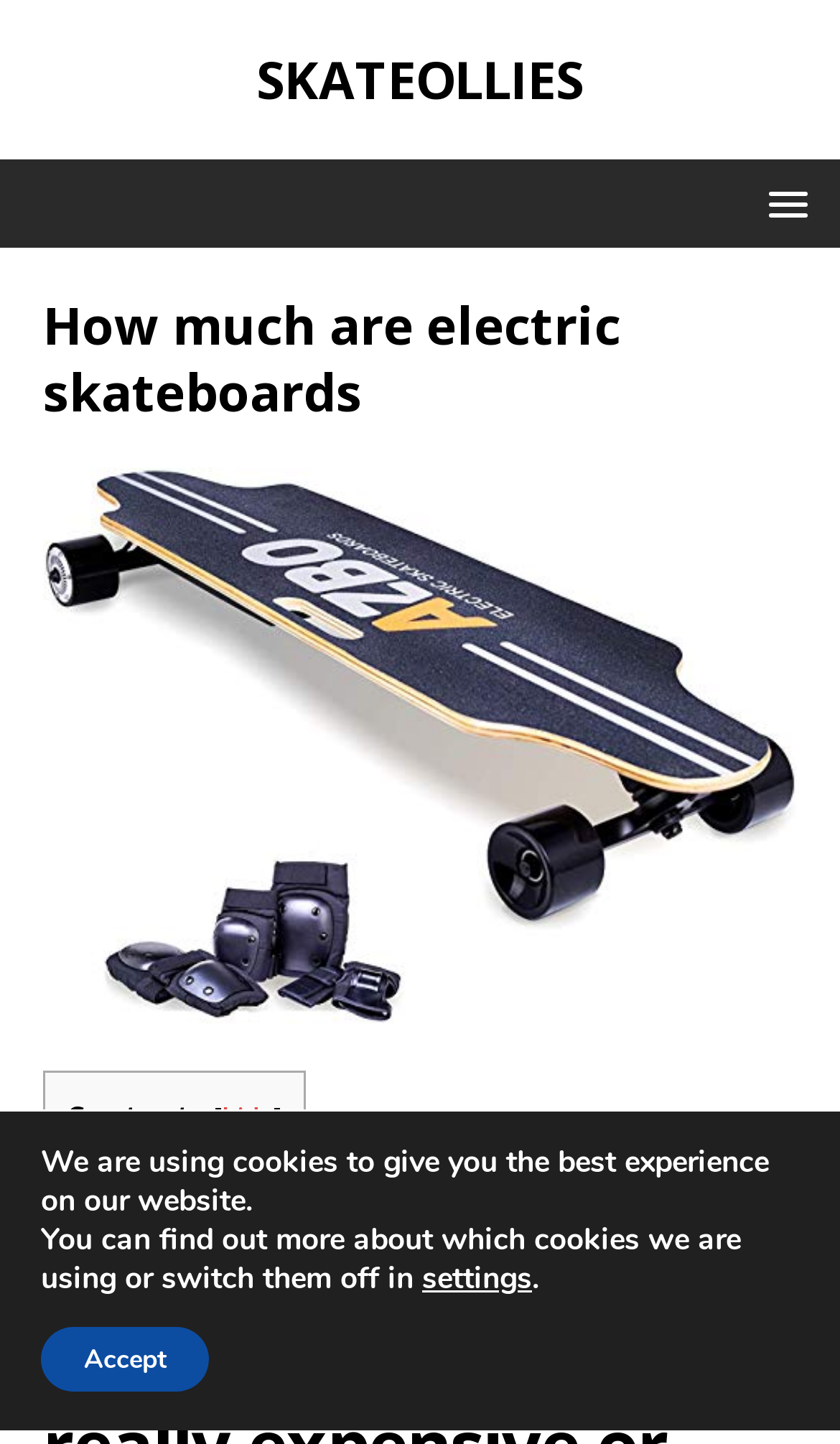Answer the question below with a single word or a brief phrase: 
What is the main topic of this webpage?

Electric skateboards